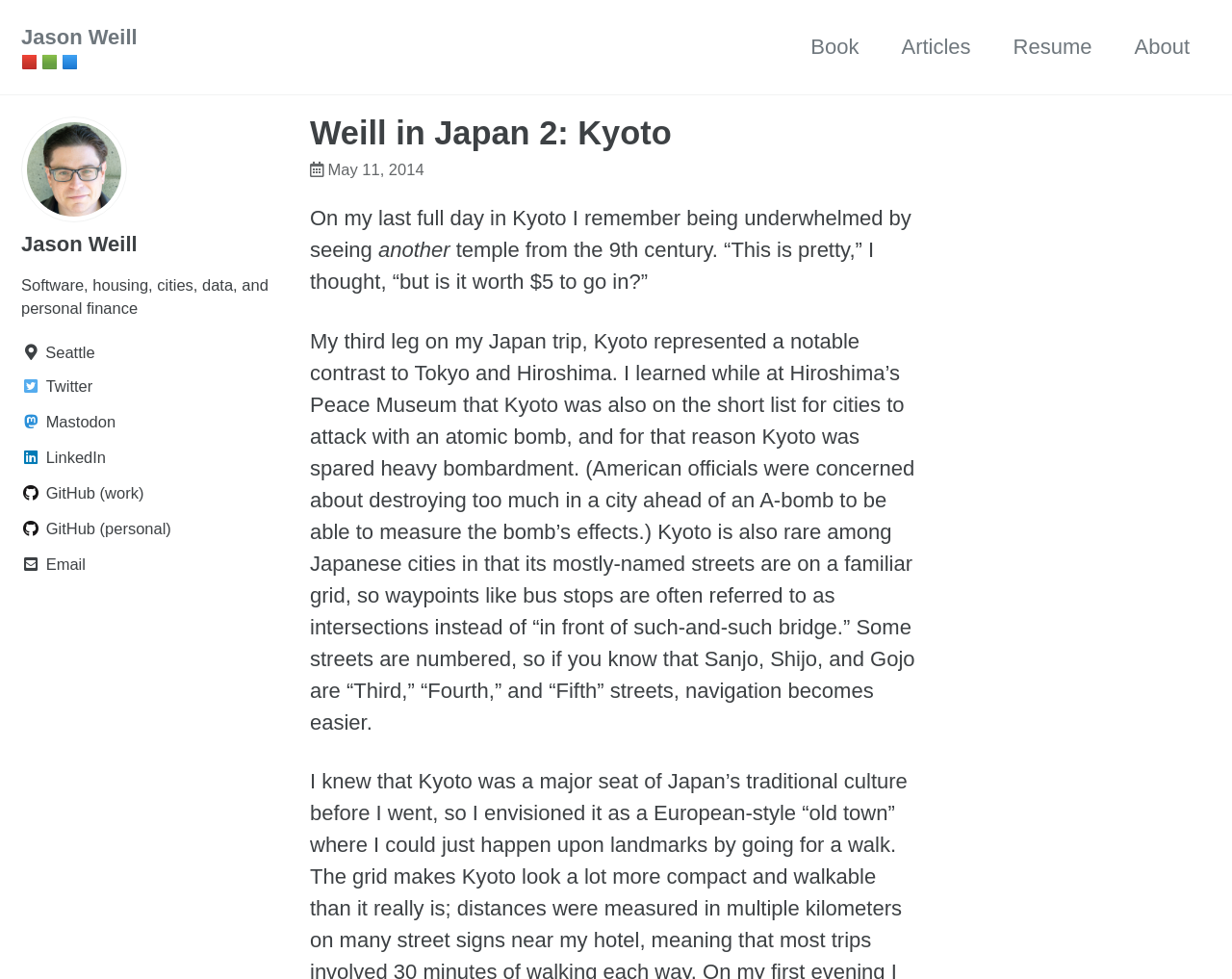Determine the bounding box of the UI component based on this description: "Autonomous Corporations on Blockchain". The bounding box coordinates should be four float values between 0 and 1, i.e., [left, top, right, bottom].

None